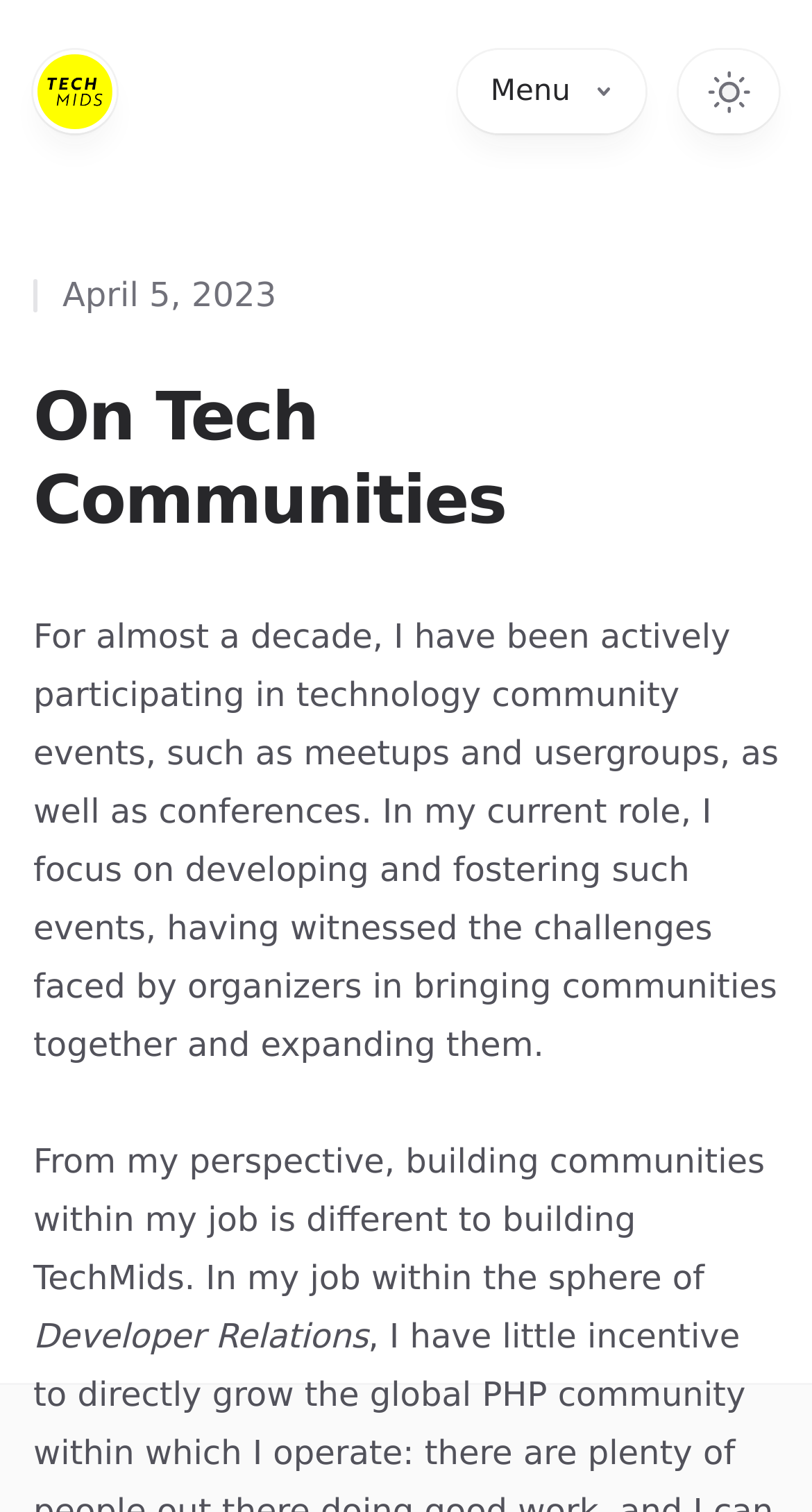Using the provided element description, identify the bounding box coordinates as (top-left x, top-left y, bottom-right x, bottom-right y). Ensure all values are between 0 and 1. Description: aria-label="Home"

[0.046, 0.036, 0.138, 0.085]